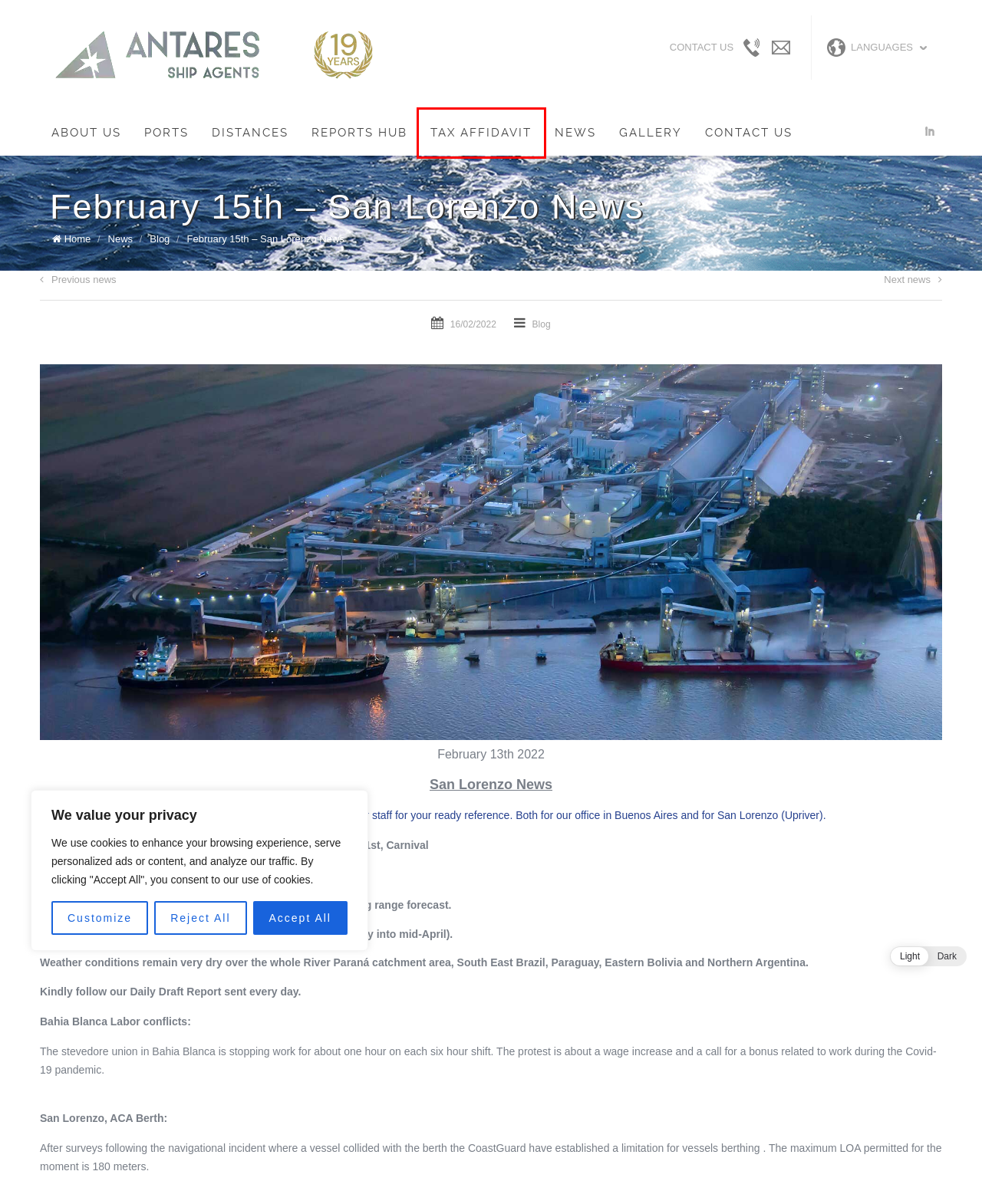You are presented with a screenshot of a webpage with a red bounding box. Select the webpage description that most closely matches the new webpage after clicking the element inside the red bounding box. The options are:
A. News - Antares Ship Agents
B. February 13th - Upriver Draft - Antares Ship Agents
C. Tax Affidavit - Antares Ship Agents
D. Northern Pampa Ports - Antares Ship Agents
E. Line up - Antares Ship Agents
F. February 17th - Hidrovia Short Term Tender - Antares Ship Agents
G. About us - Antares Ship Agents
H. Antares Shipping | Shipping Services

C